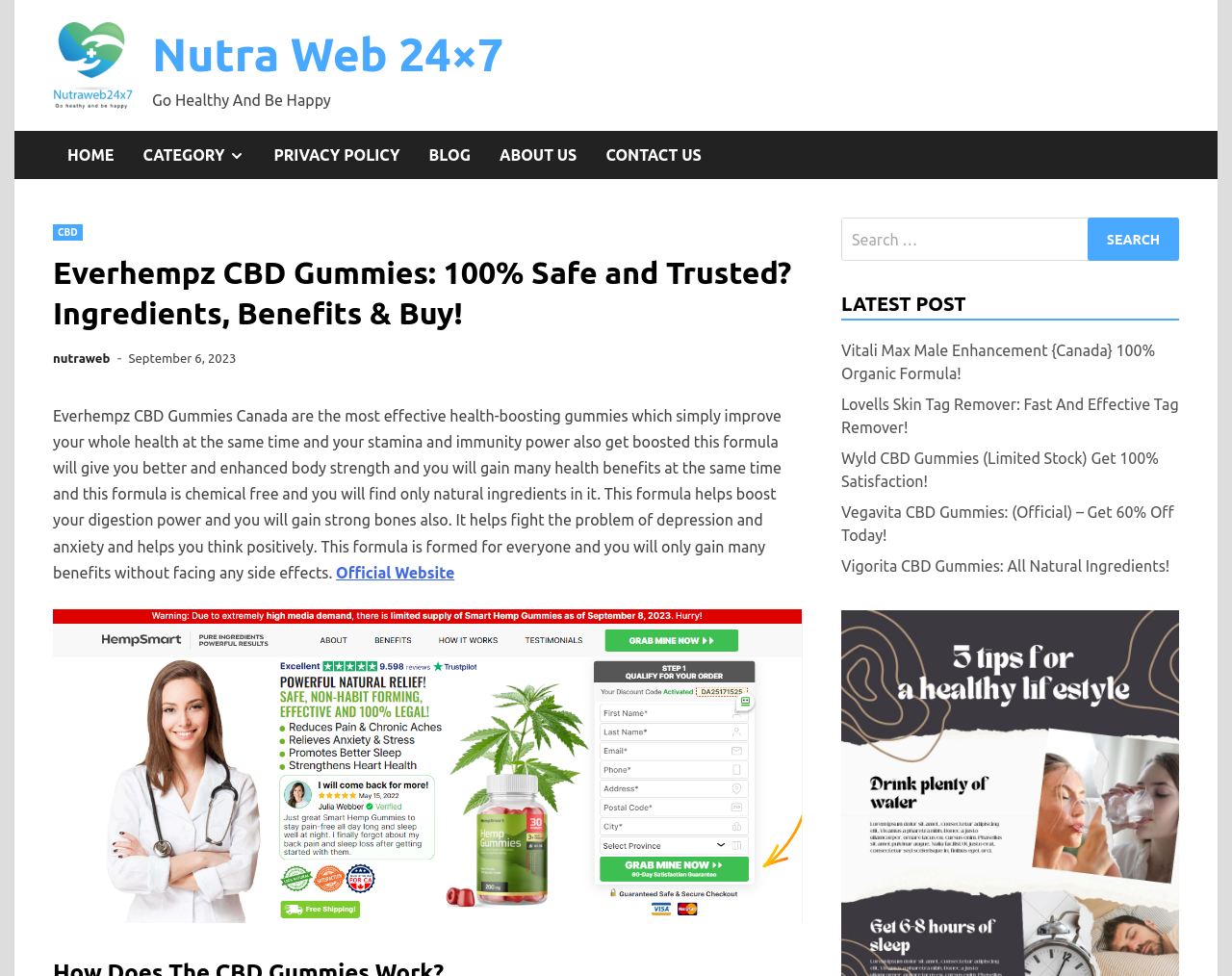Generate the text content of the main heading of the webpage.

Everhempz CBD Gummies: 100% Safe and Trusted? Ingredients, Benefits & Buy!